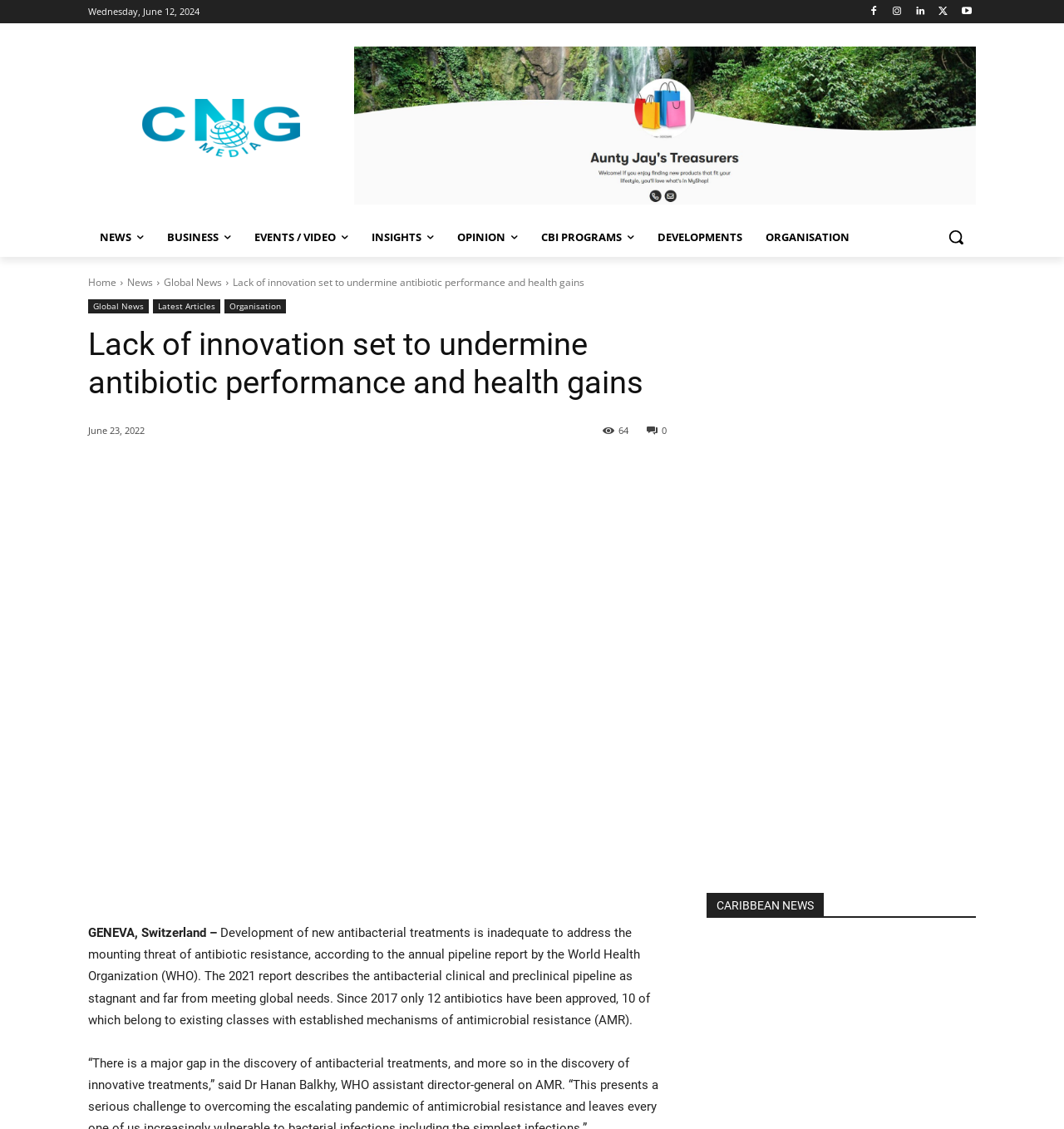Locate the bounding box coordinates of the item that should be clicked to fulfill the instruction: "Search for something".

[0.88, 0.192, 0.917, 0.228]